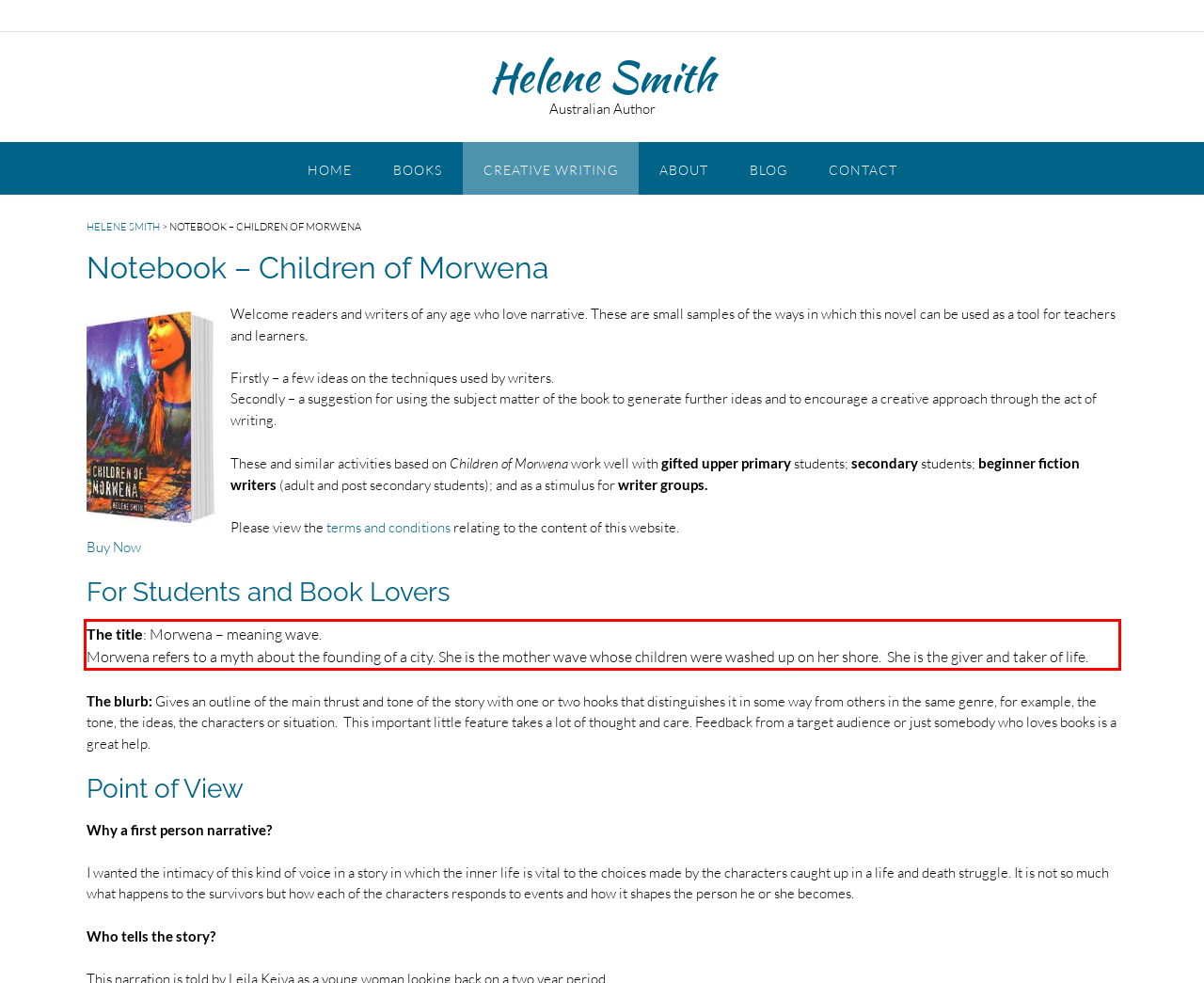Given a webpage screenshot with a red bounding box, perform OCR to read and deliver the text enclosed by the red bounding box.

The title: Morwena – meaning wave. Morwena refers to a myth about the founding of a city. She is the mother wave whose children were washed up on her shore. She is the giver and taker of life.